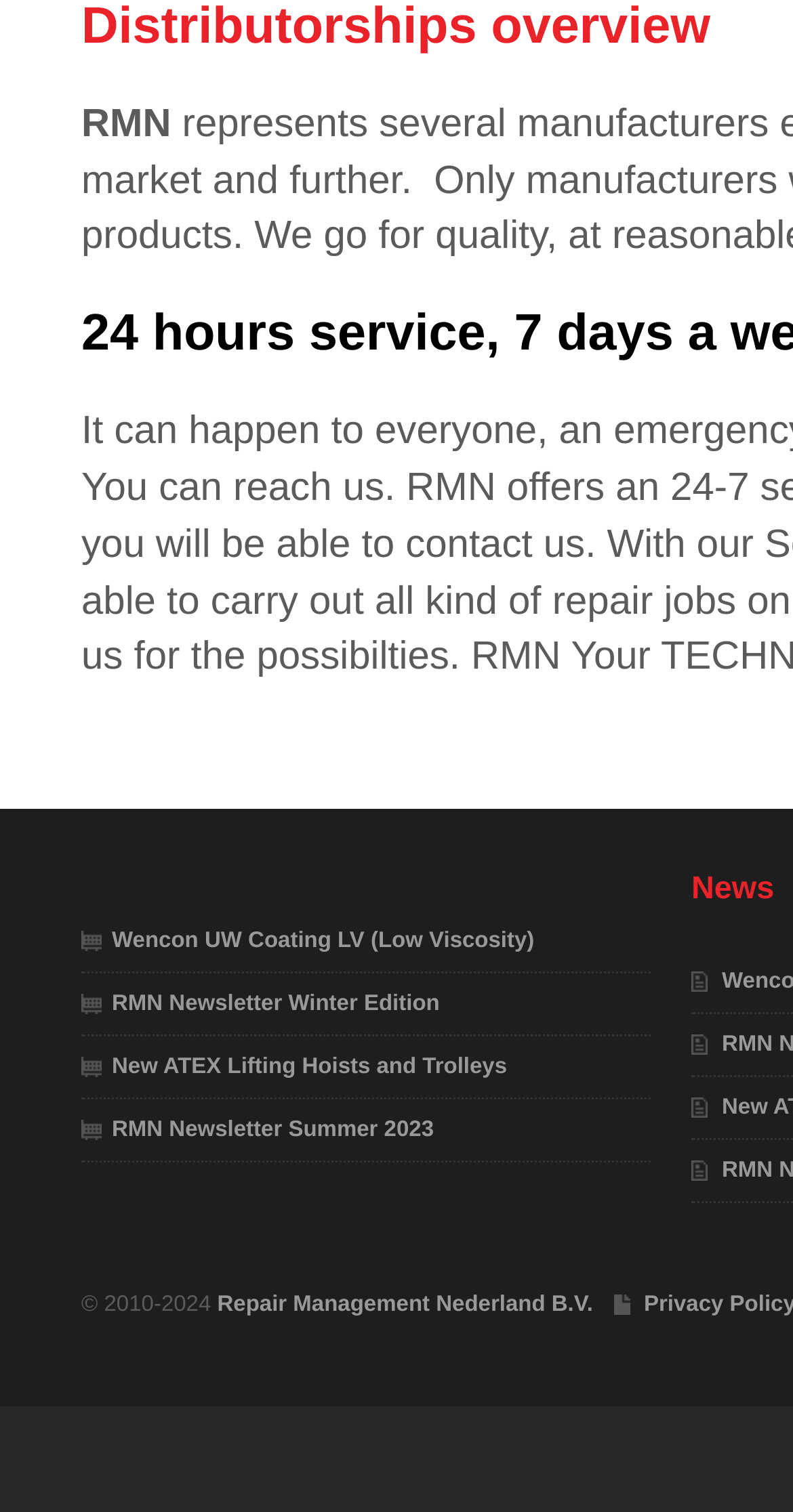Please find the bounding box coordinates (top-left x, top-left y, bottom-right x, bottom-right y) in the screenshot for the UI element described as follows: Distributorships overview

[0.103, 0.041, 0.896, 0.079]